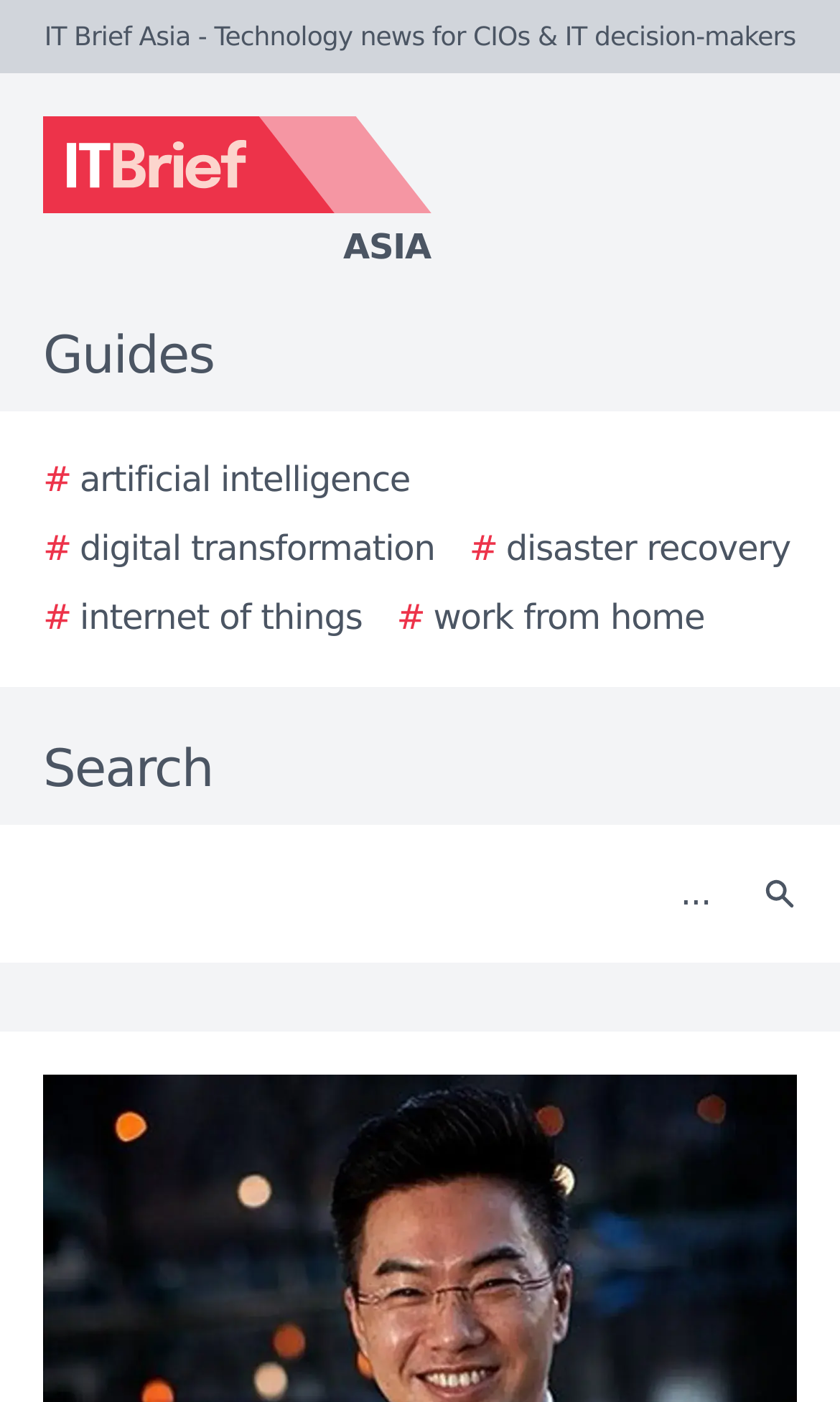Please indicate the bounding box coordinates for the clickable area to complete the following task: "Click the Search button". The coordinates should be specified as four float numbers between 0 and 1, i.e., [left, top, right, bottom].

[0.877, 0.601, 0.979, 0.674]